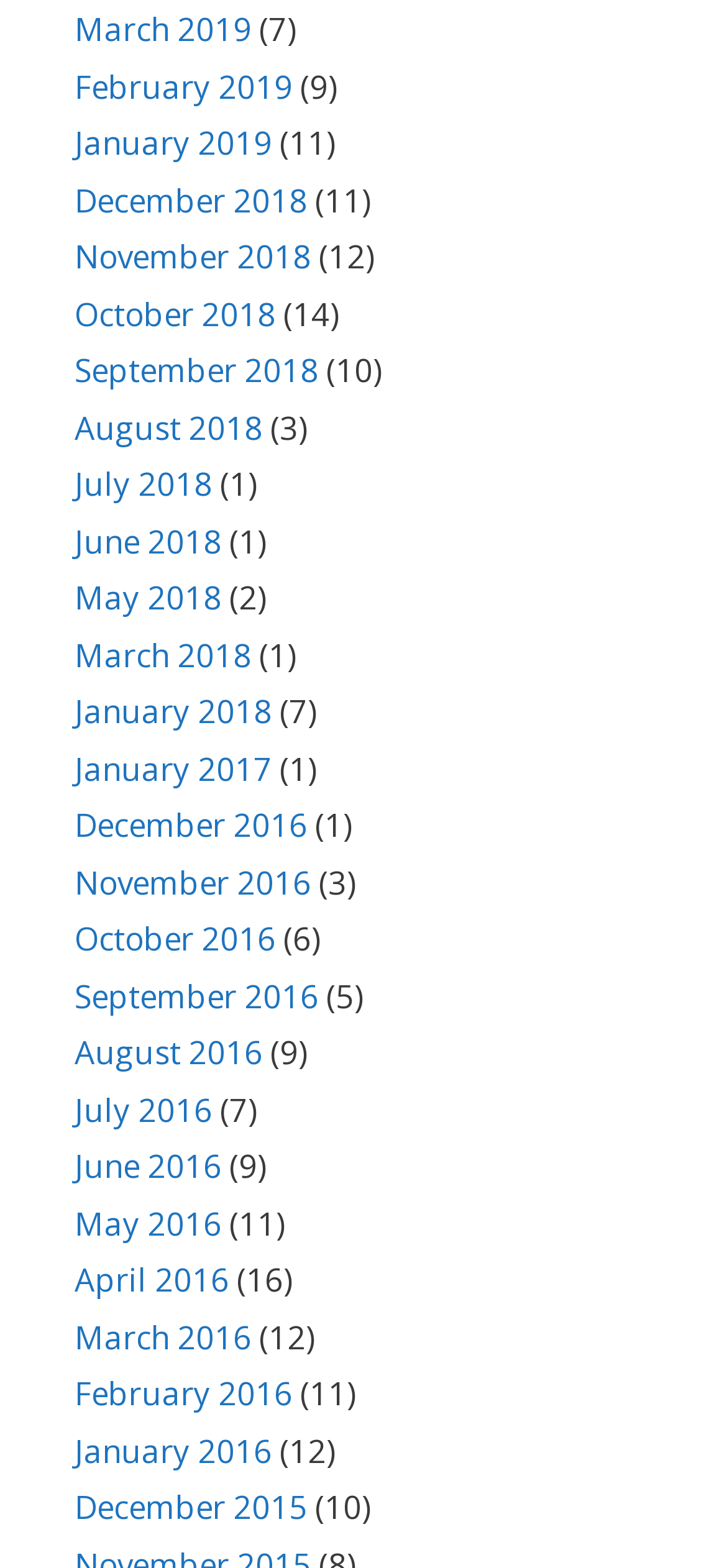Highlight the bounding box coordinates of the element you need to click to perform the following instruction: "View August 2016."

[0.103, 0.658, 0.362, 0.685]